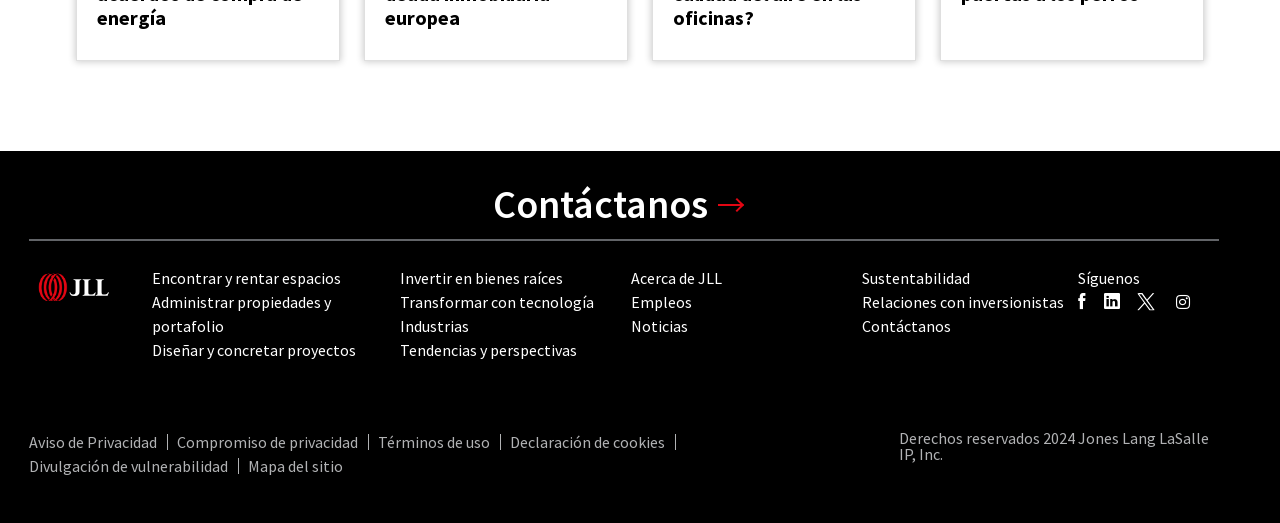Pinpoint the bounding box coordinates of the clickable element needed to complete the instruction: "Learn about JLL's sustainability efforts". The coordinates should be provided as four float numbers between 0 and 1: [left, top, right, bottom].

[0.674, 0.512, 0.758, 0.55]